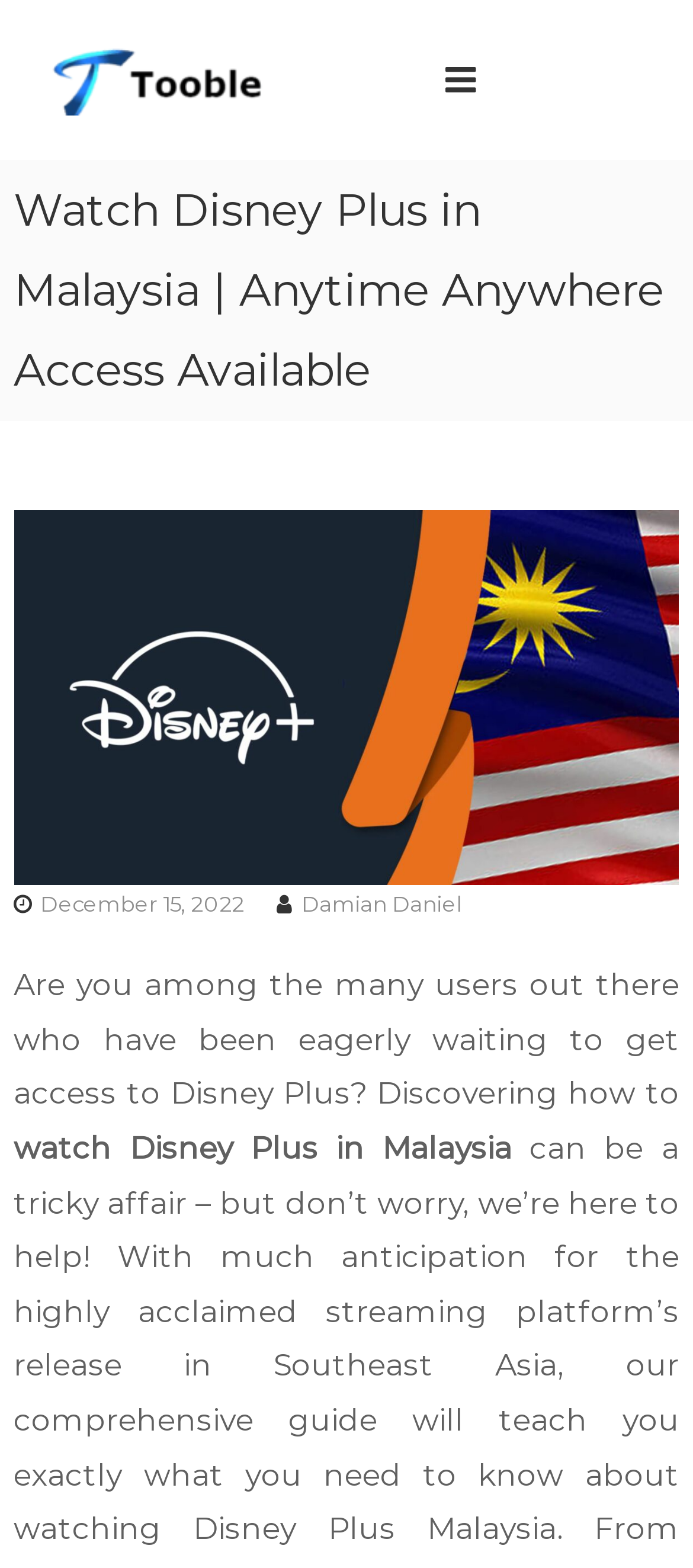Give a one-word or short phrase answer to the question: 
What is the purpose of the webpage?

To provide information on watching Disney Plus in Malaysia